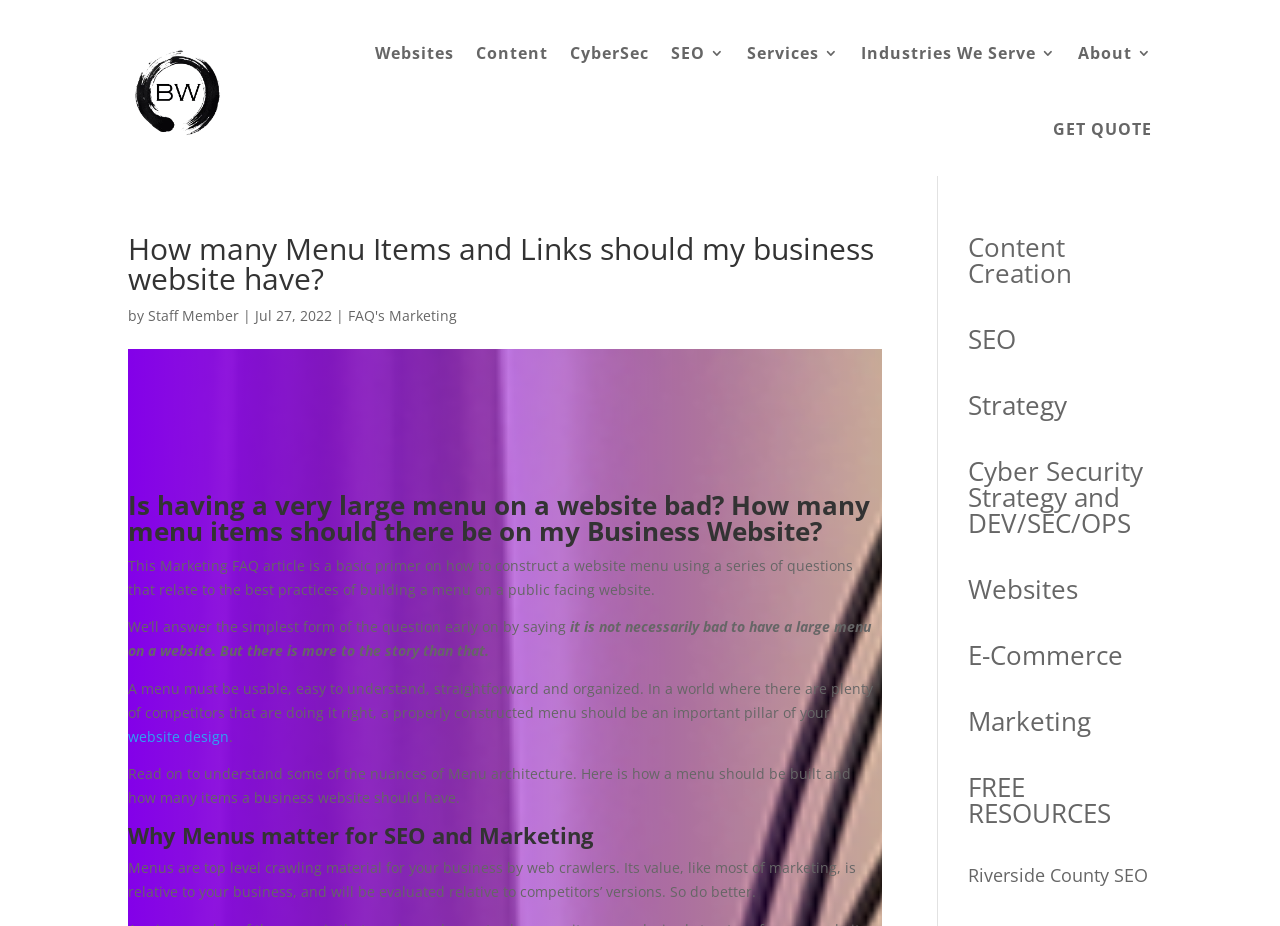Provide a short answer using a single word or phrase for the following question: 
Who wrote the article?

Staff Member